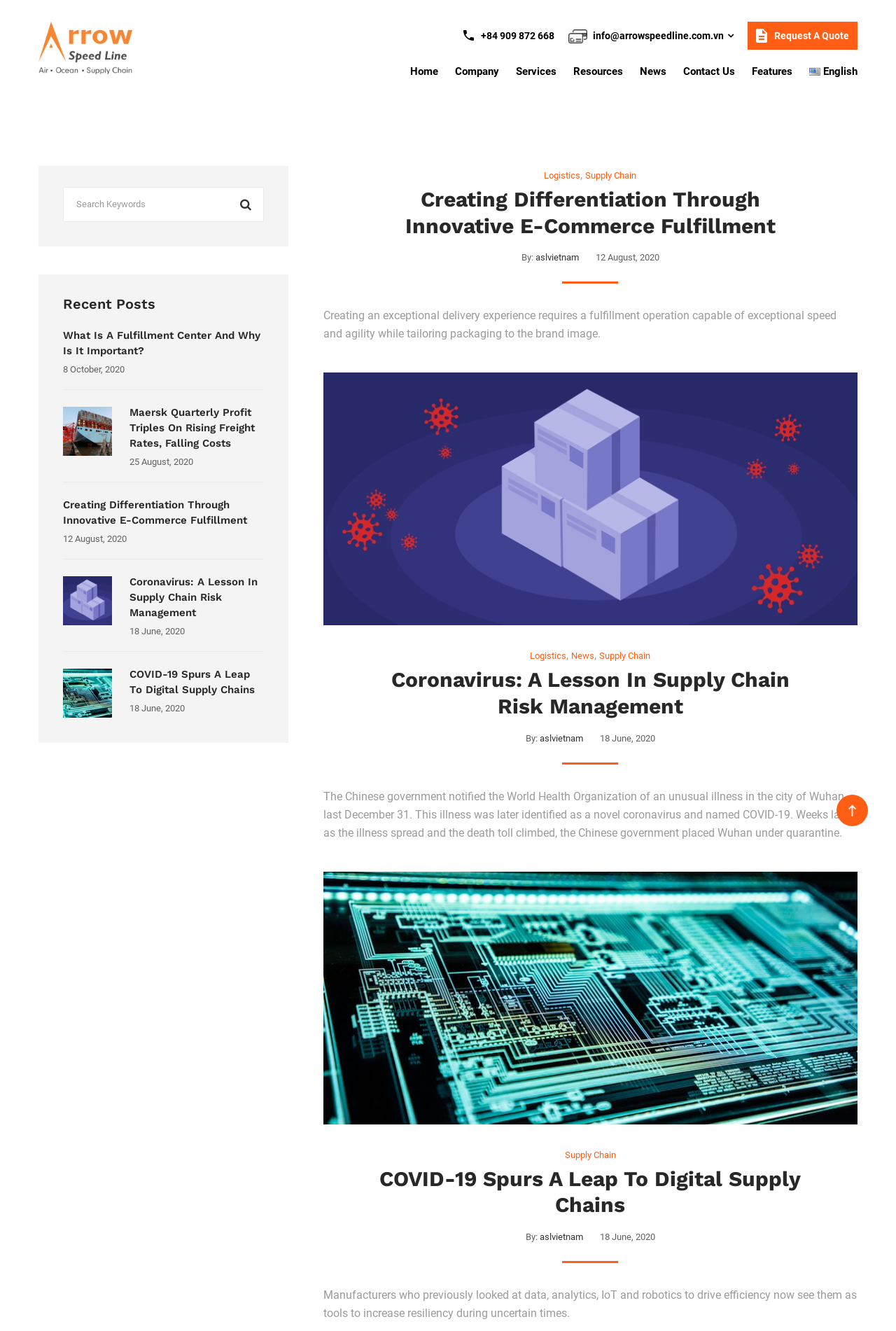How many articles are on this webpage?
Provide a short answer using one word or a brief phrase based on the image.

3